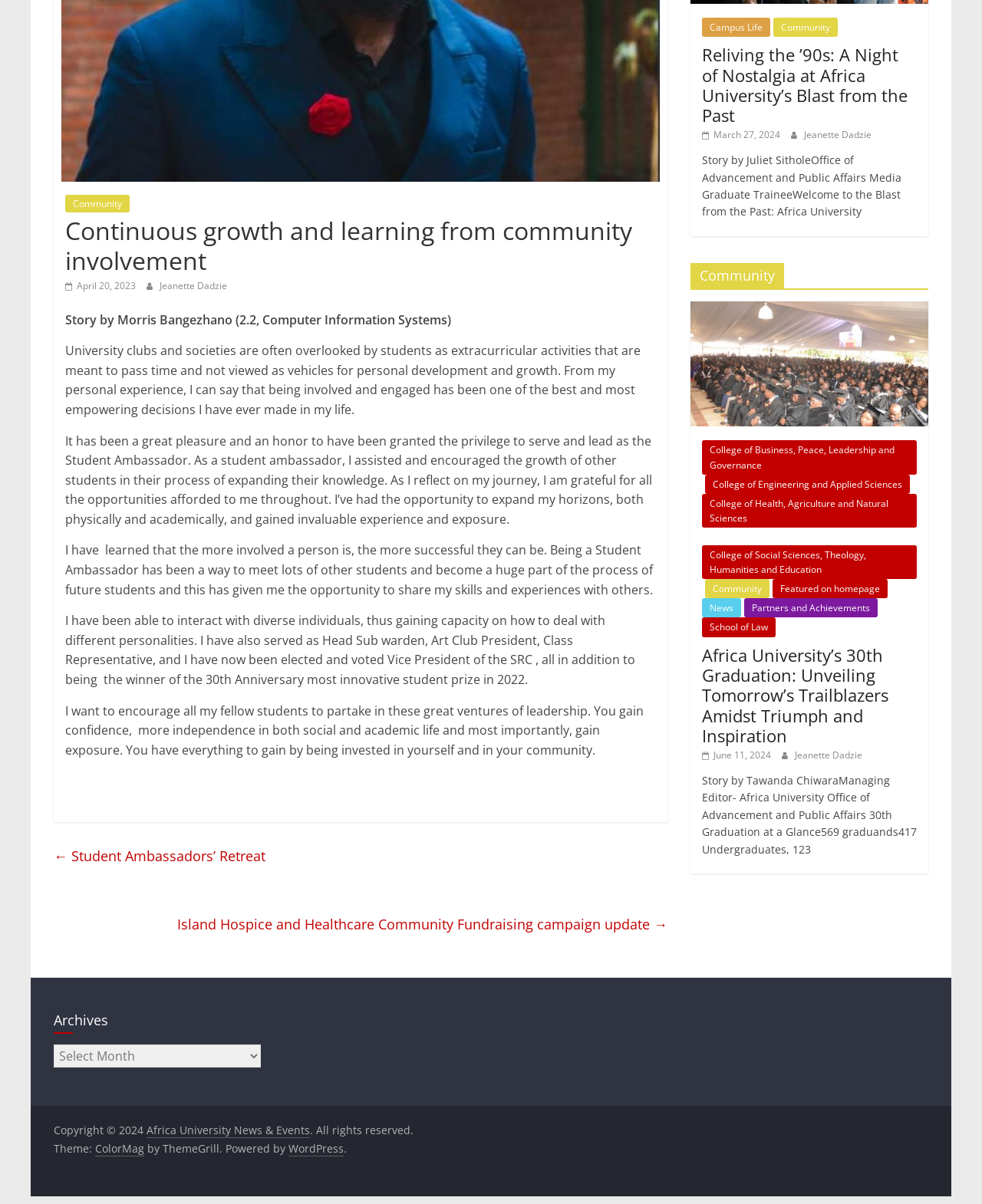Based on the element description "Community", predict the bounding box coordinates of the UI element.

[0.066, 0.162, 0.132, 0.176]